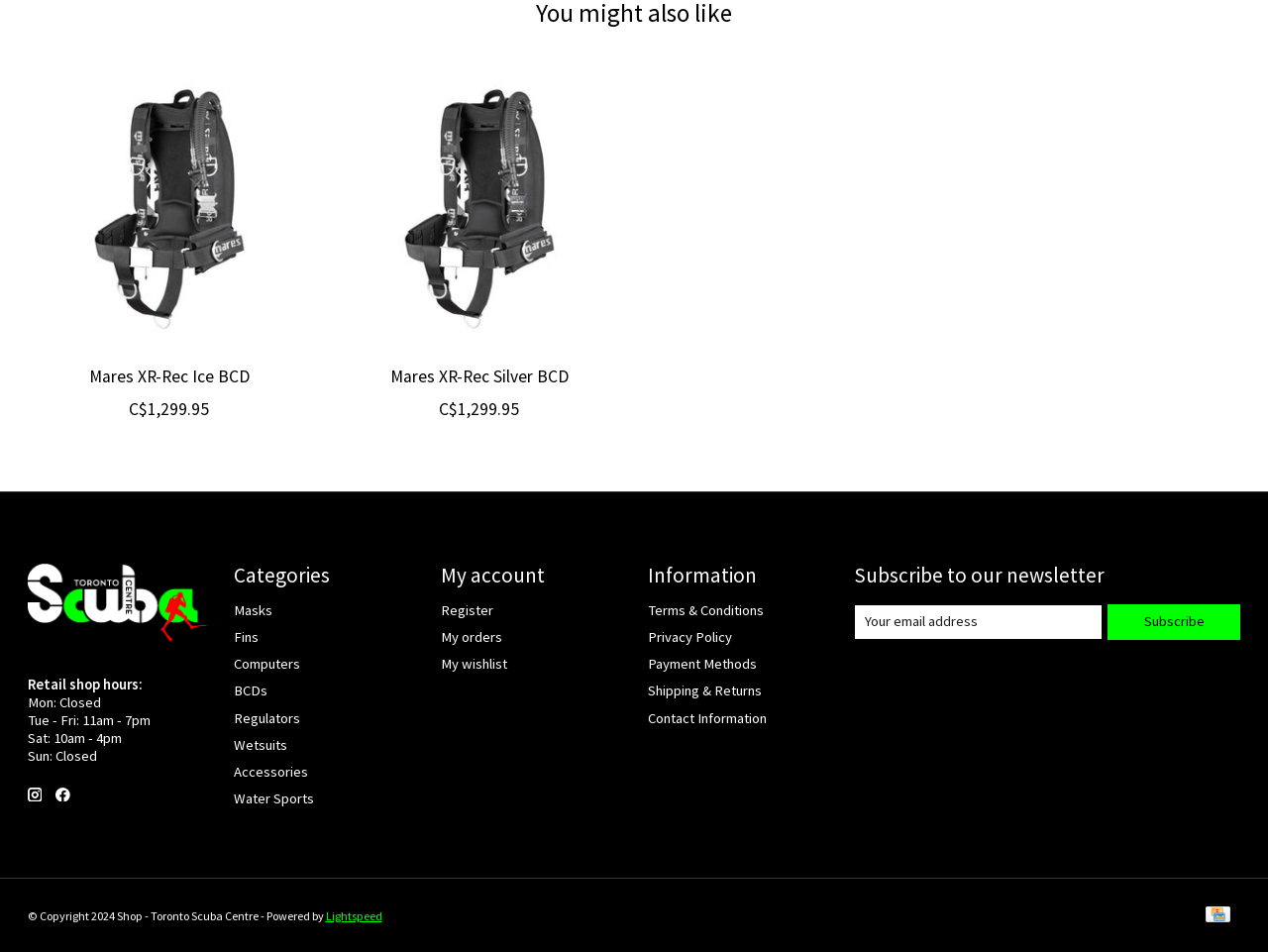Answer the following inquiry with a single word or phrase:
What is the purpose of the 'Subscribe to our newsletter' section?

To receive newsletter